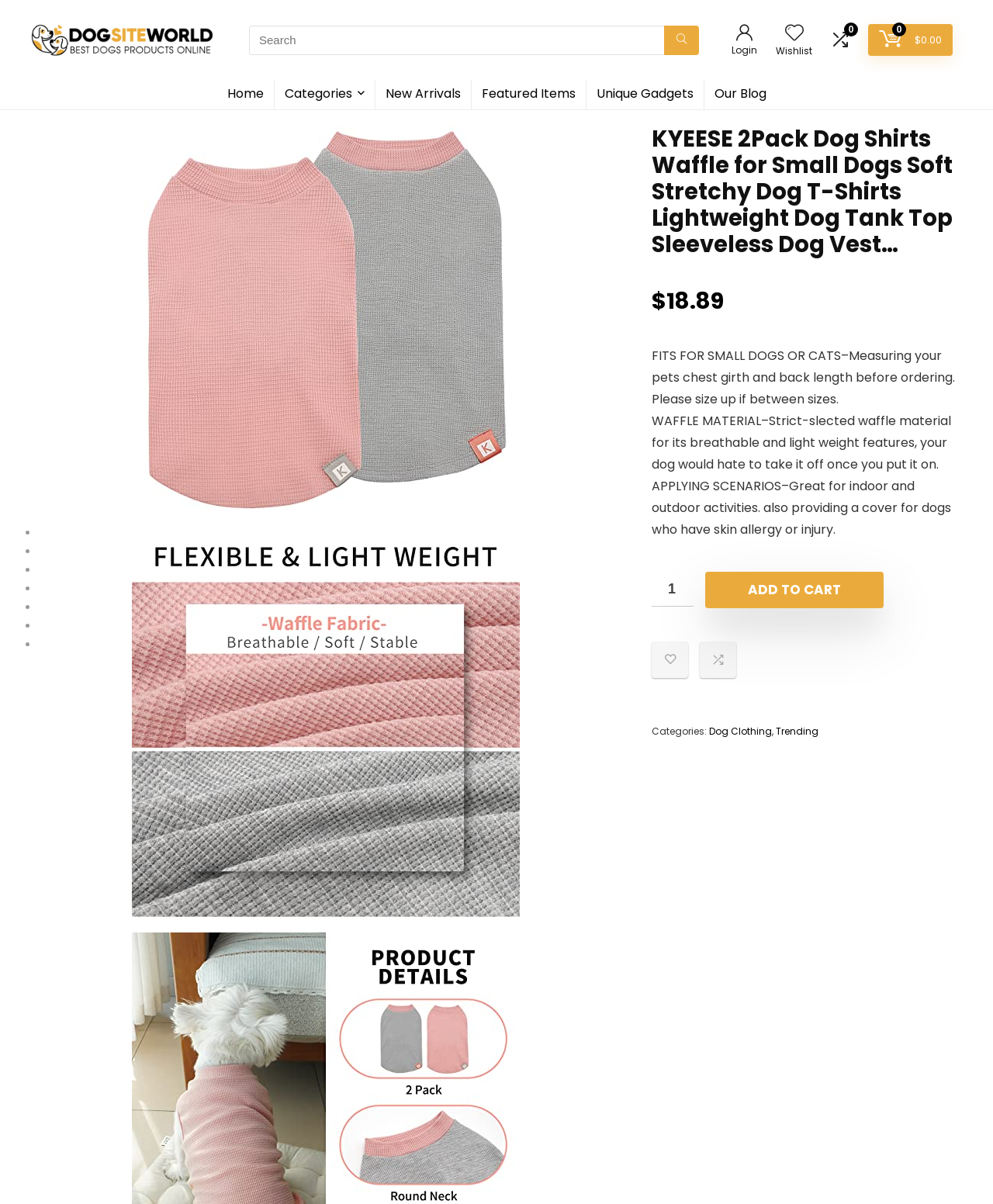Using the webpage screenshot, locate the HTML element that fits the following description and provide its bounding box: "input value="1" name="quantity" title="Qty" value="1"".

[0.656, 0.475, 0.698, 0.504]